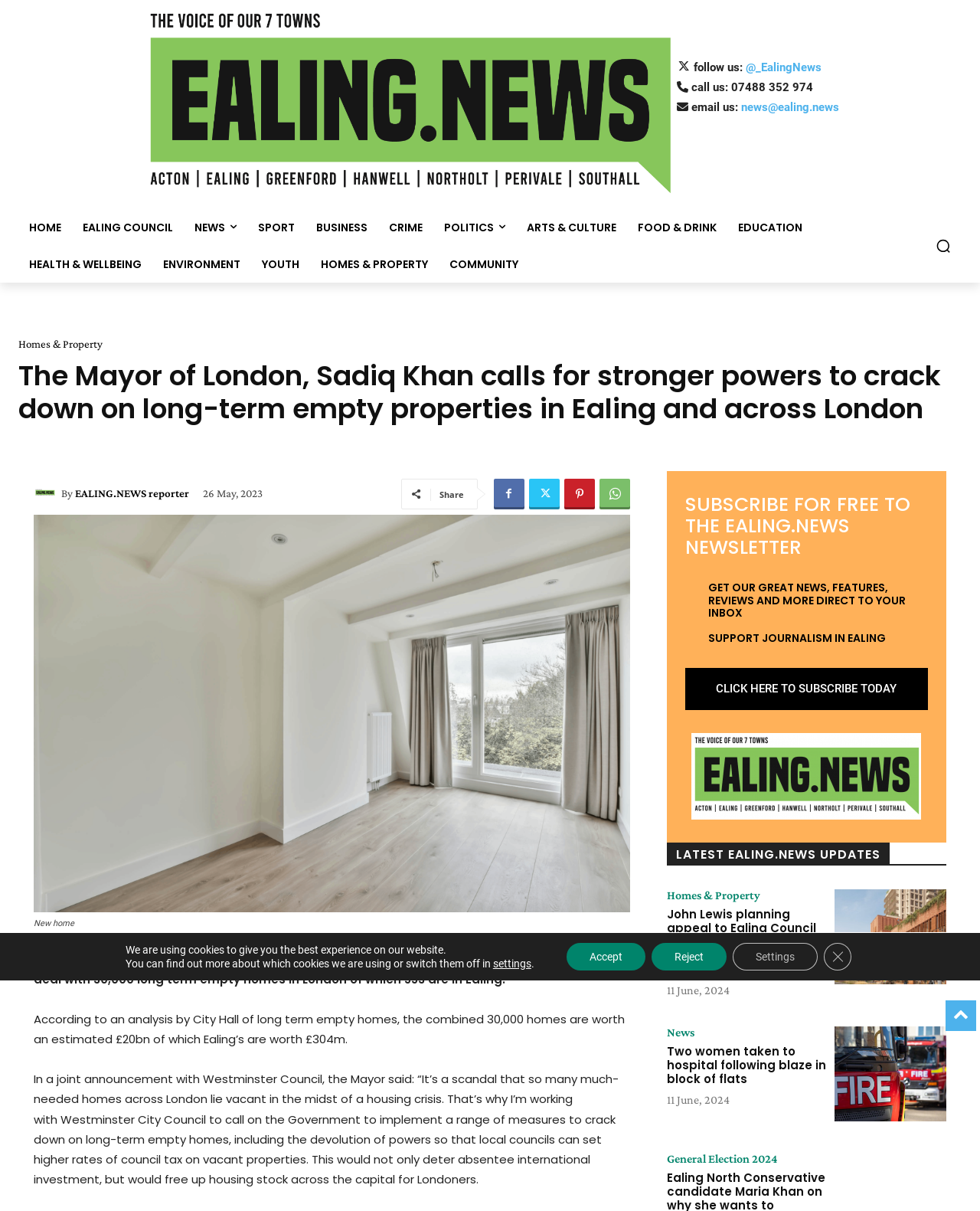What is the purpose of the 'Search' button?
Provide a well-explained and detailed answer to the question.

I inferred this from the button's label, which says 'Search', and its position at the top right corner of the webpage, suggesting that it is a search function.